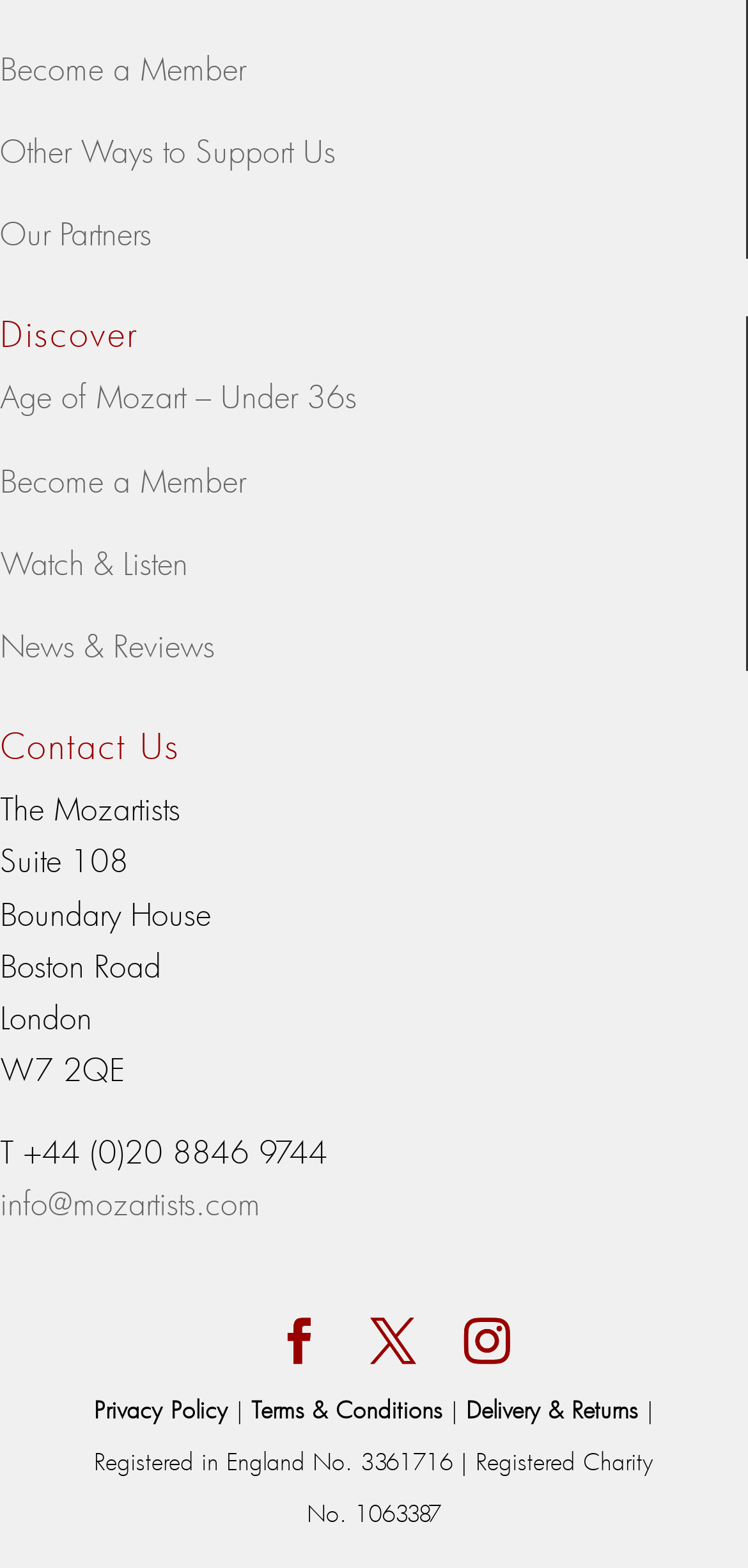What is the charity registration number of the organization?
Give a thorough and detailed response to the question.

The charity registration number of the organization can be found in the static text element at the bottom of the webpage, which includes the text 'Registered Charity No. 1063387'. This suggests that the organization is a registered charity with this number.